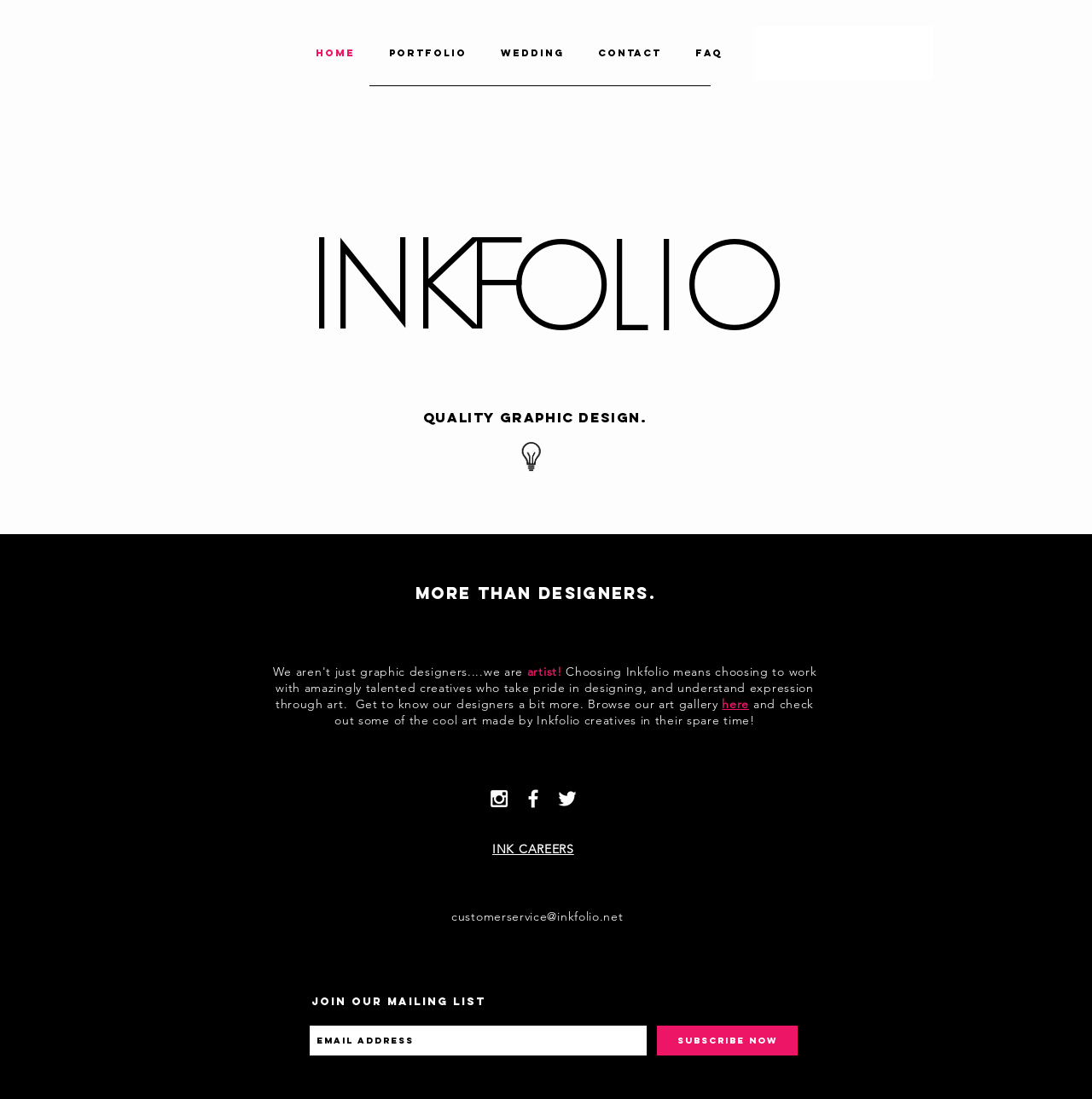Using the information in the image, could you please answer the following question in detail:
What type of services does Inkfolio offer?

Based on the webpage, Inkfolio offers various digital graphics services, including custom invitations, flyers, business cards, logos, brochures, and more, as indicated by the meta description and the overall design of the webpage.